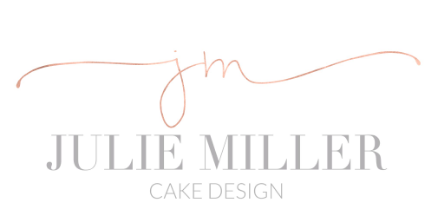Give a complete and detailed account of the image.

The image features the elegant logo of "Julie Miller Cake Design." It showcases a stylish, handwritten "jm" intertwined at the top, symbolizing a personal touch in cake artistry. Below, the name "JULIE MILLER" is displayed in a chic, bold font, with "CAKE DESIGN" prominently featured beneath it in a softer, lighter typeface. The overall aesthetic reflects a modern and sophisticated vibe, indicating a focus on exquisite and bespoke cake creations that highlight both artistry and craftsmanship.